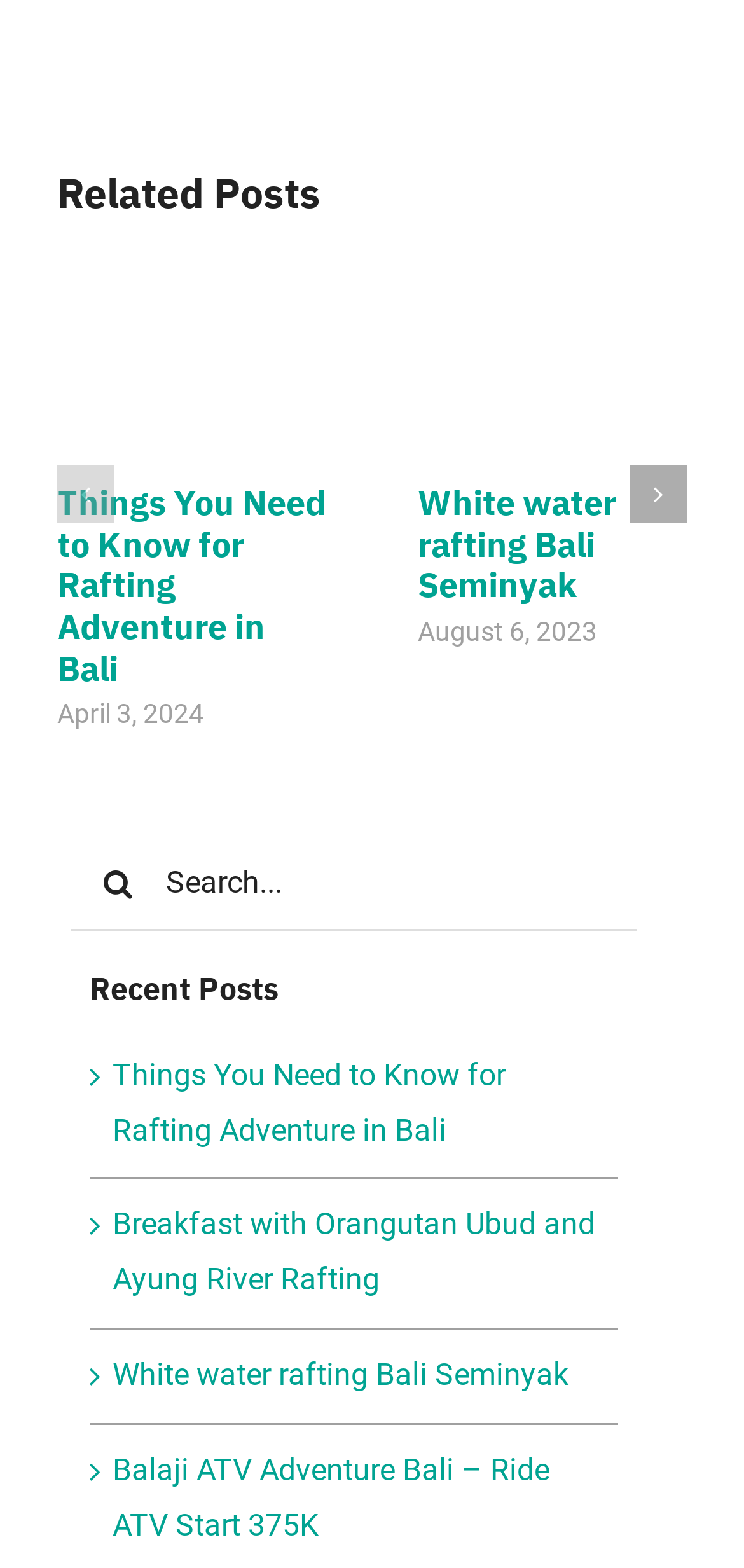Find the bounding box coordinates of the area that needs to be clicked in order to achieve the following instruction: "View 'White water rafting Bali Seminyak'". The coordinates should be specified as four float numbers between 0 and 1, i.e., [left, top, right, bottom].

[0.561, 0.307, 0.828, 0.387]